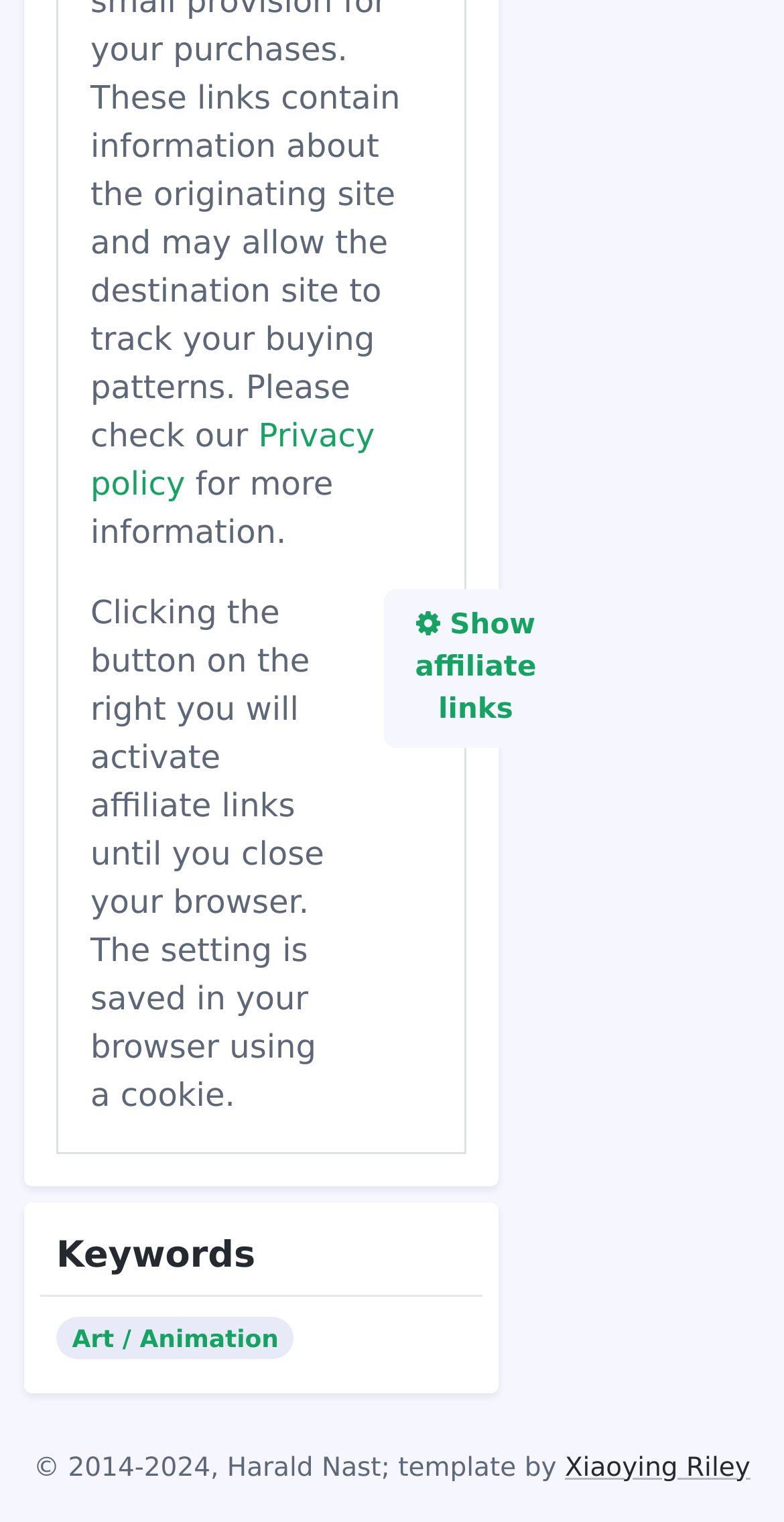Determine the bounding box for the described HTML element: "Xiaoying Riley". Ensure the coordinates are four float numbers between 0 and 1 in the format [left, top, right, bottom].

[0.72, 0.955, 0.957, 0.974]